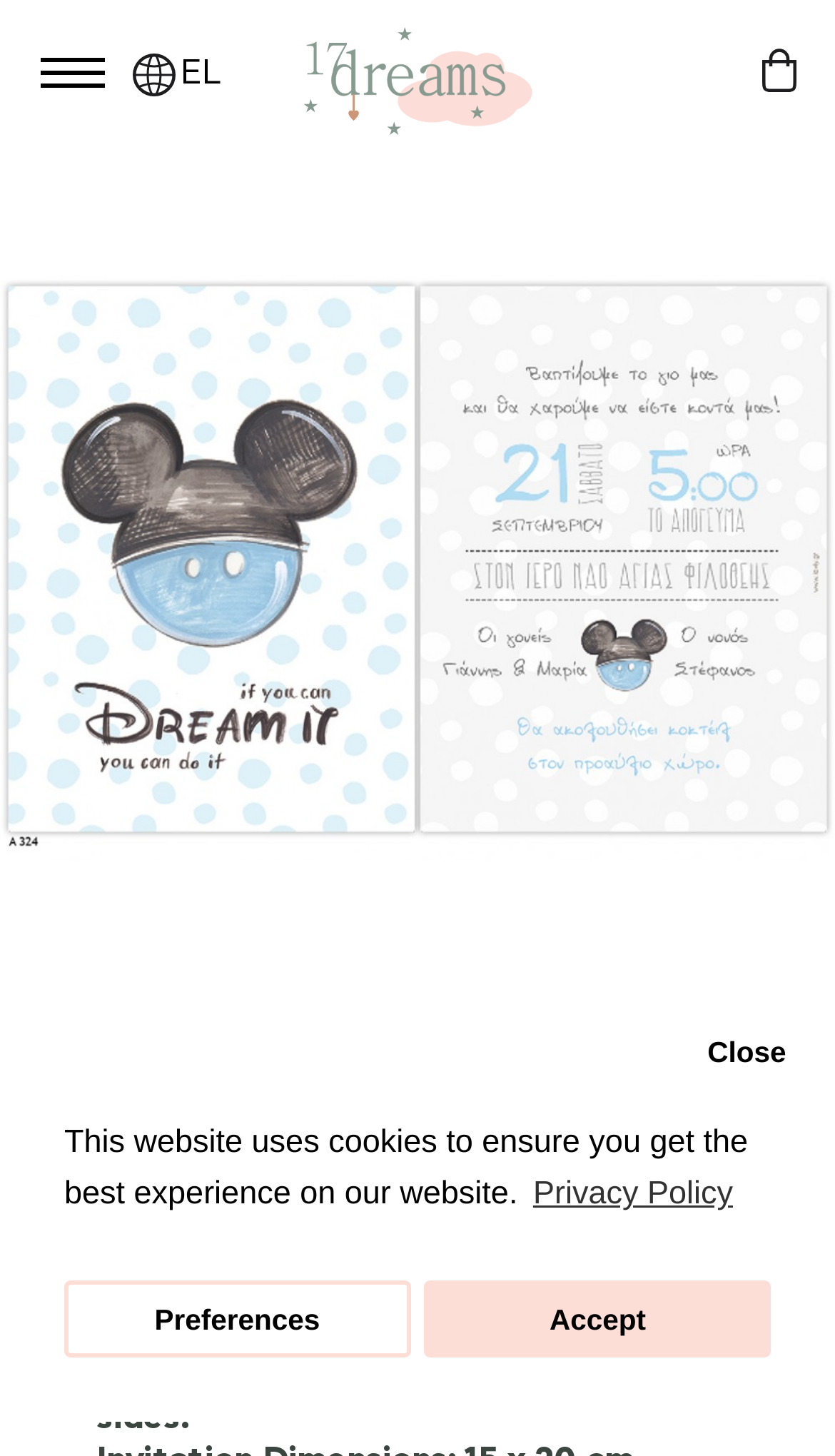Please identify the bounding box coordinates of the element I should click to complete this instruction: 'Search for something'. The coordinates should be given as four float numbers between 0 and 1, like this: [left, top, right, bottom].

None